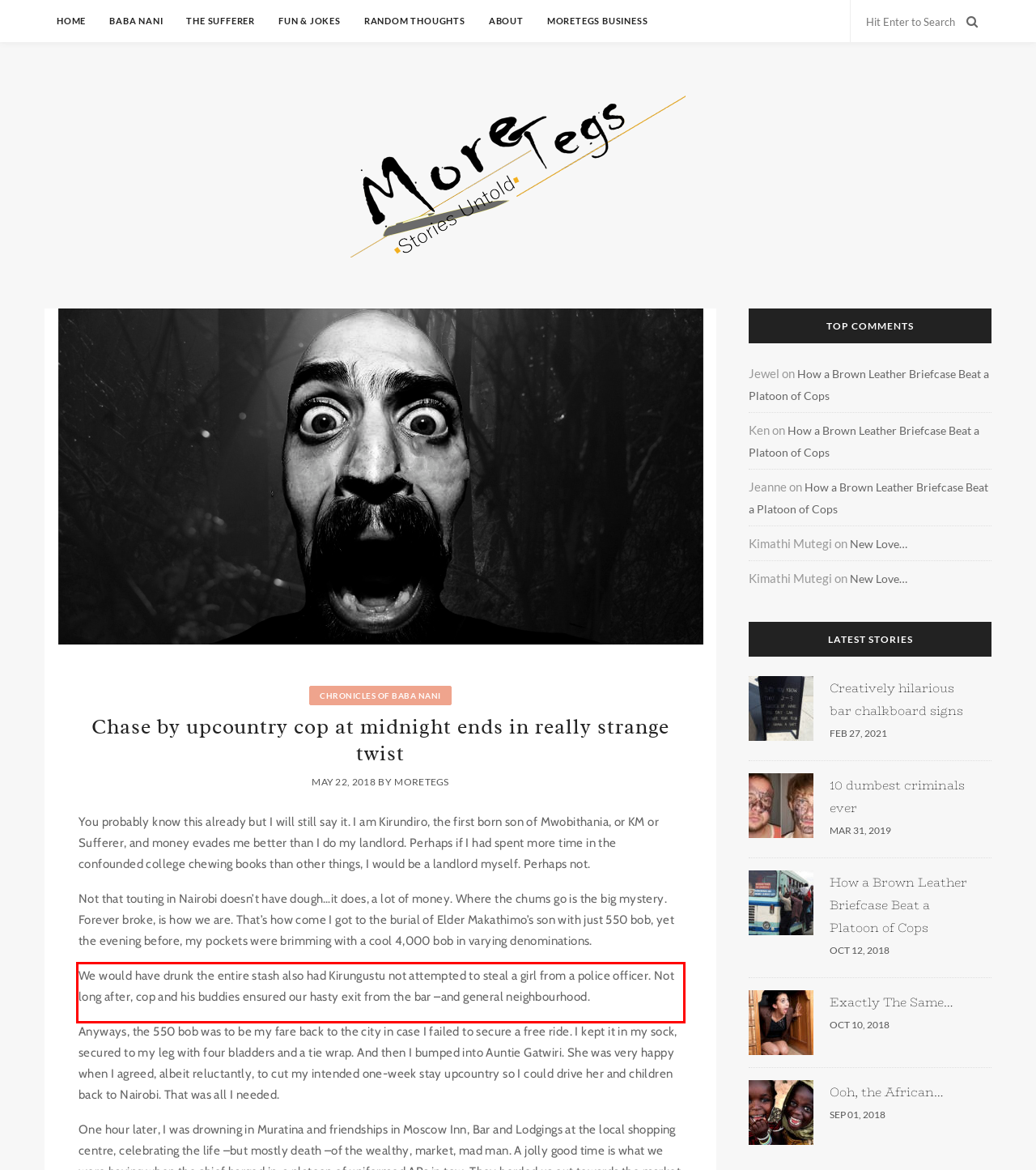Examine the screenshot of the webpage, locate the red bounding box, and perform OCR to extract the text contained within it.

We would have drunk the entire stash also had Kirungustu not attempted to steal a girl from a police officer. Not long after, cop and his buddies ensured our hasty exit from the bar –and general neighbourhood.